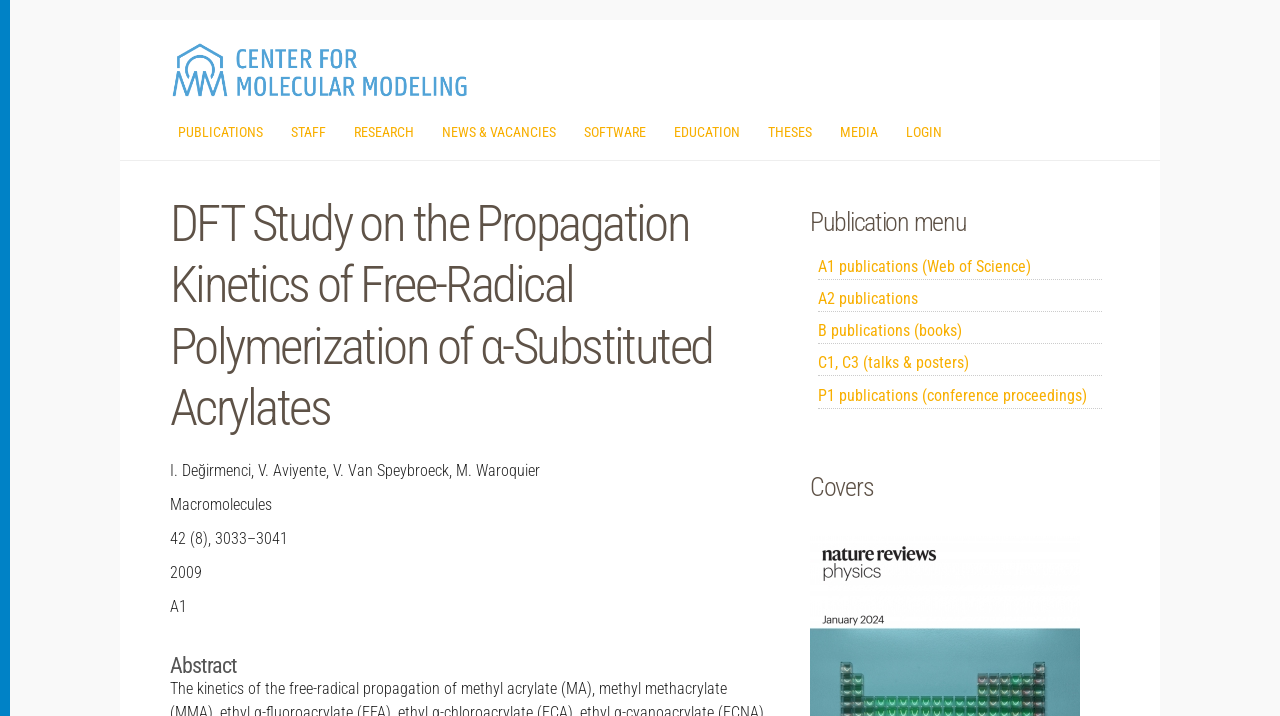Please look at the image and answer the question with a detailed explanation: What is the title of the publication?

I looked at the heading element with the text 'DFT Study on the Propagation Kinetics of Free-Radical Polymerization of α-Substituted Acrylates' and determined it to be the title of the publication.